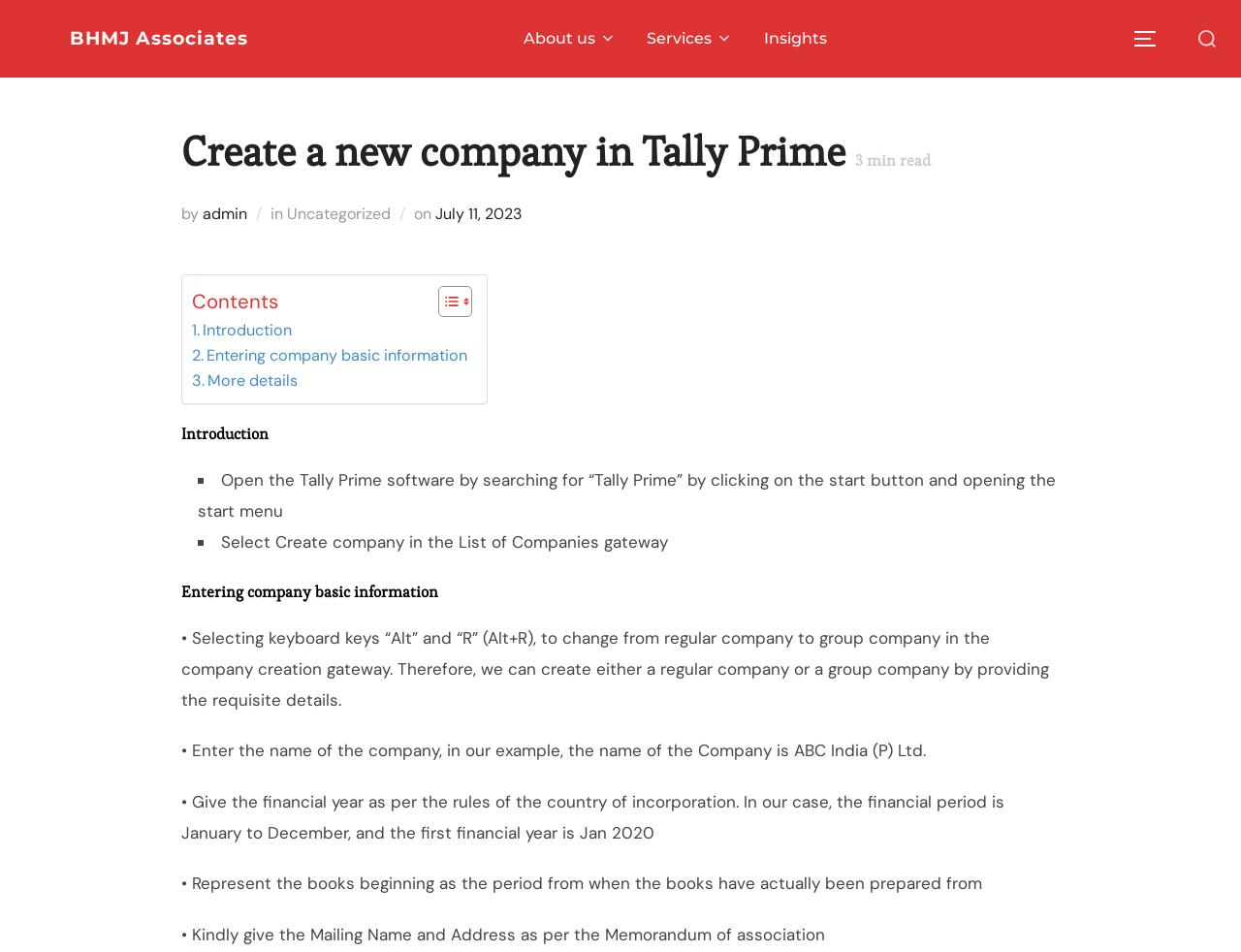Could you indicate the bounding box coordinates of the region to click in order to complete this instruction: "Read the 'Introduction' section".

[0.146, 0.446, 0.854, 0.467]